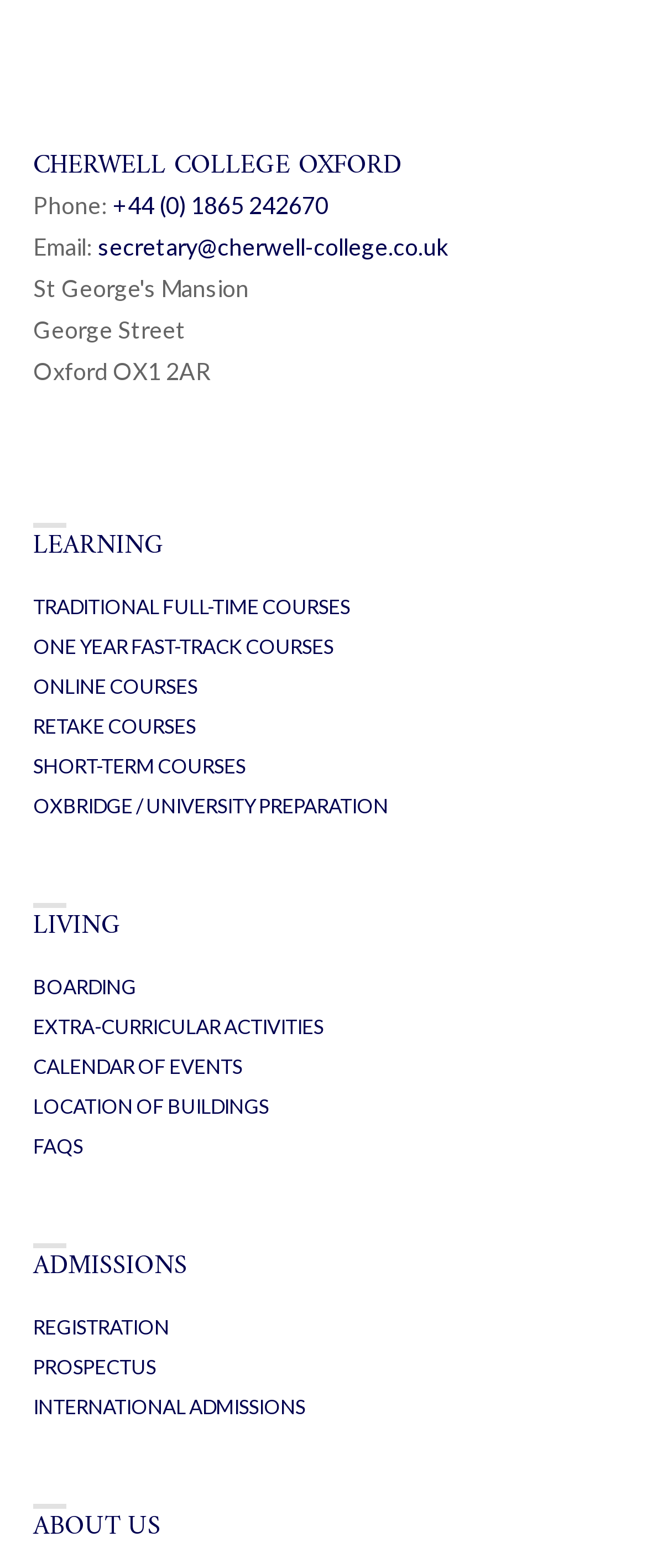What types of courses does Cherwell College Oxford offer?
Examine the image closely and answer the question with as much detail as possible.

I found the types of courses by looking at the links under the 'LEARNING' heading, which include 'TRADITIONAL FULL-TIME COURSES', 'ONE YEAR FAST-TRACK COURSES', 'ONLINE COURSES', 'RETAKE COURSES', and 'SHORT-TERM COURSES'.